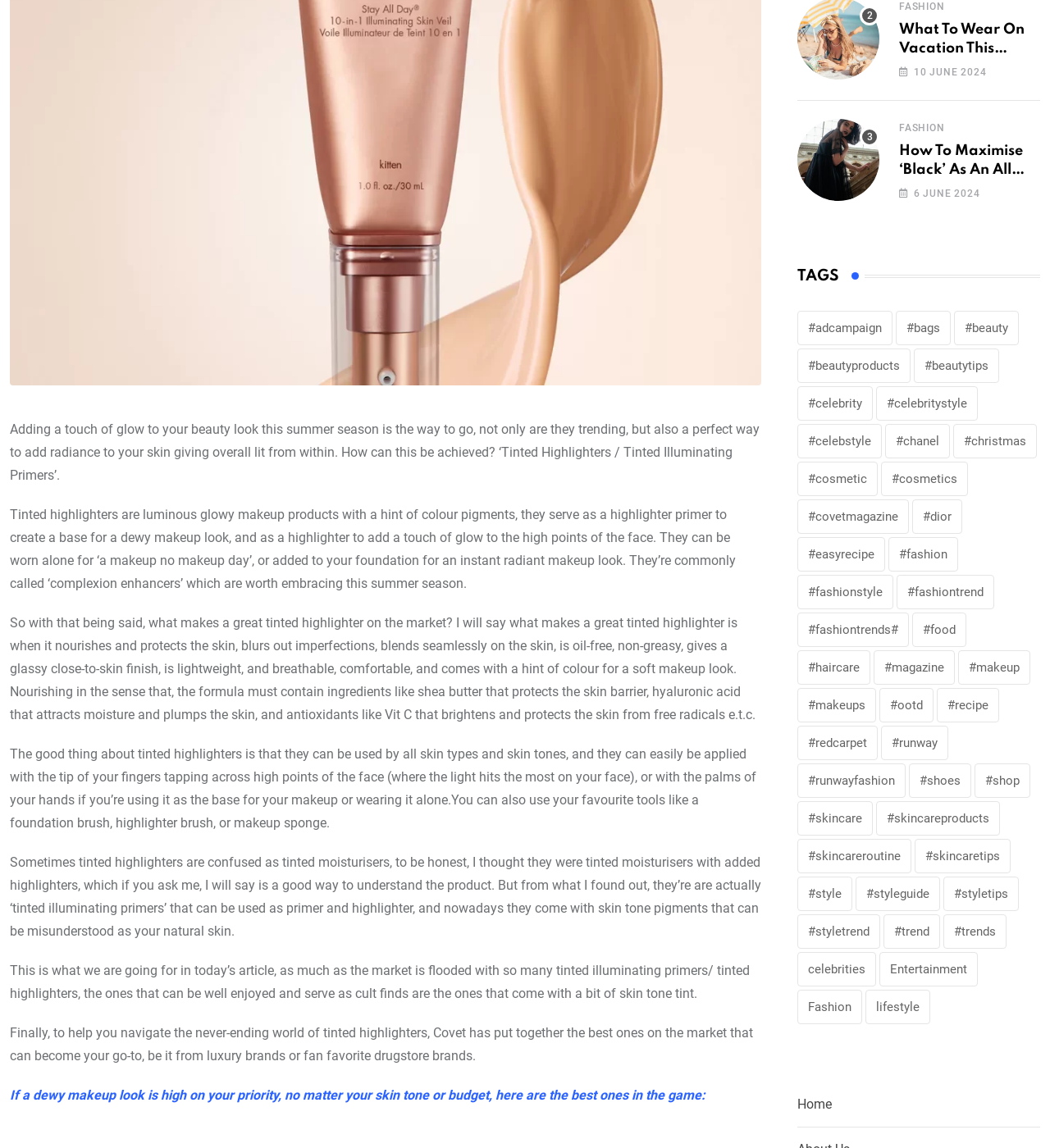Given the element description: "#fashiontrend", predict the bounding box coordinates of this UI element. The coordinates must be four float numbers between 0 and 1, given as [left, top, right, bottom].

[0.854, 0.5, 0.947, 0.53]